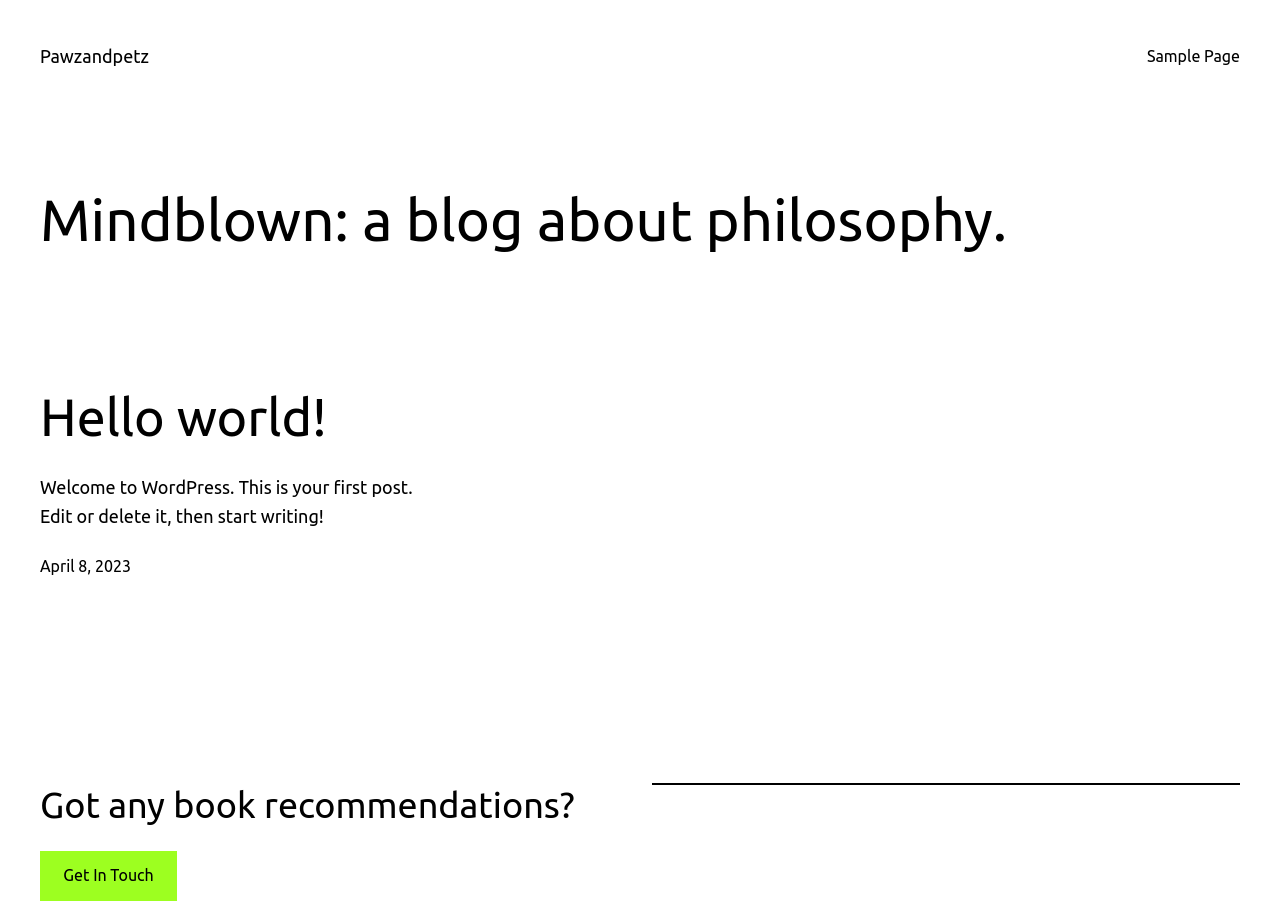Using the element description: "Sample Page", determine the bounding box coordinates. The coordinates should be in the format [left, top, right, bottom], with values between 0 and 1.

[0.896, 0.048, 0.969, 0.077]